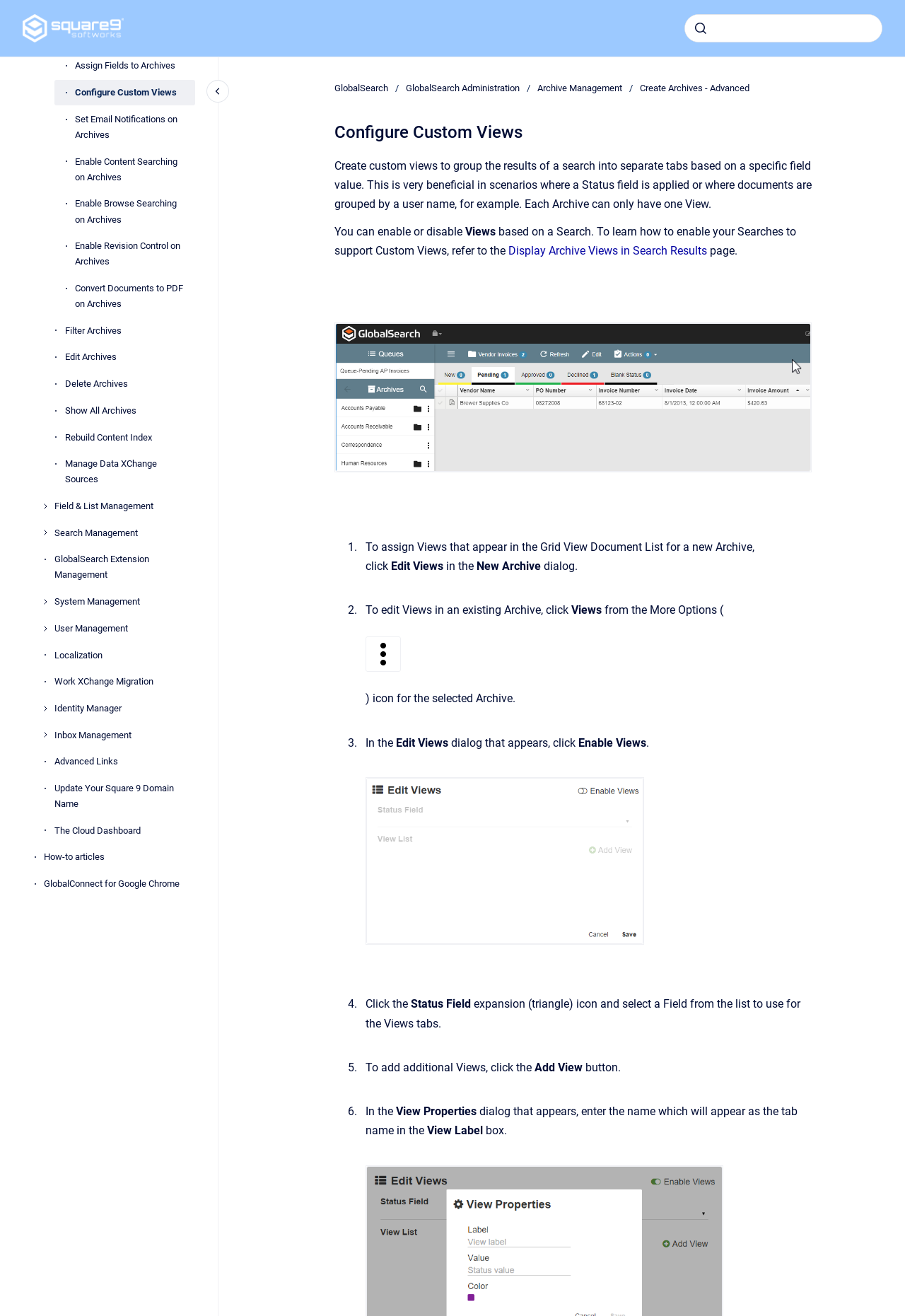Determine the title of the webpage and give its text content.

Configure Custom Views